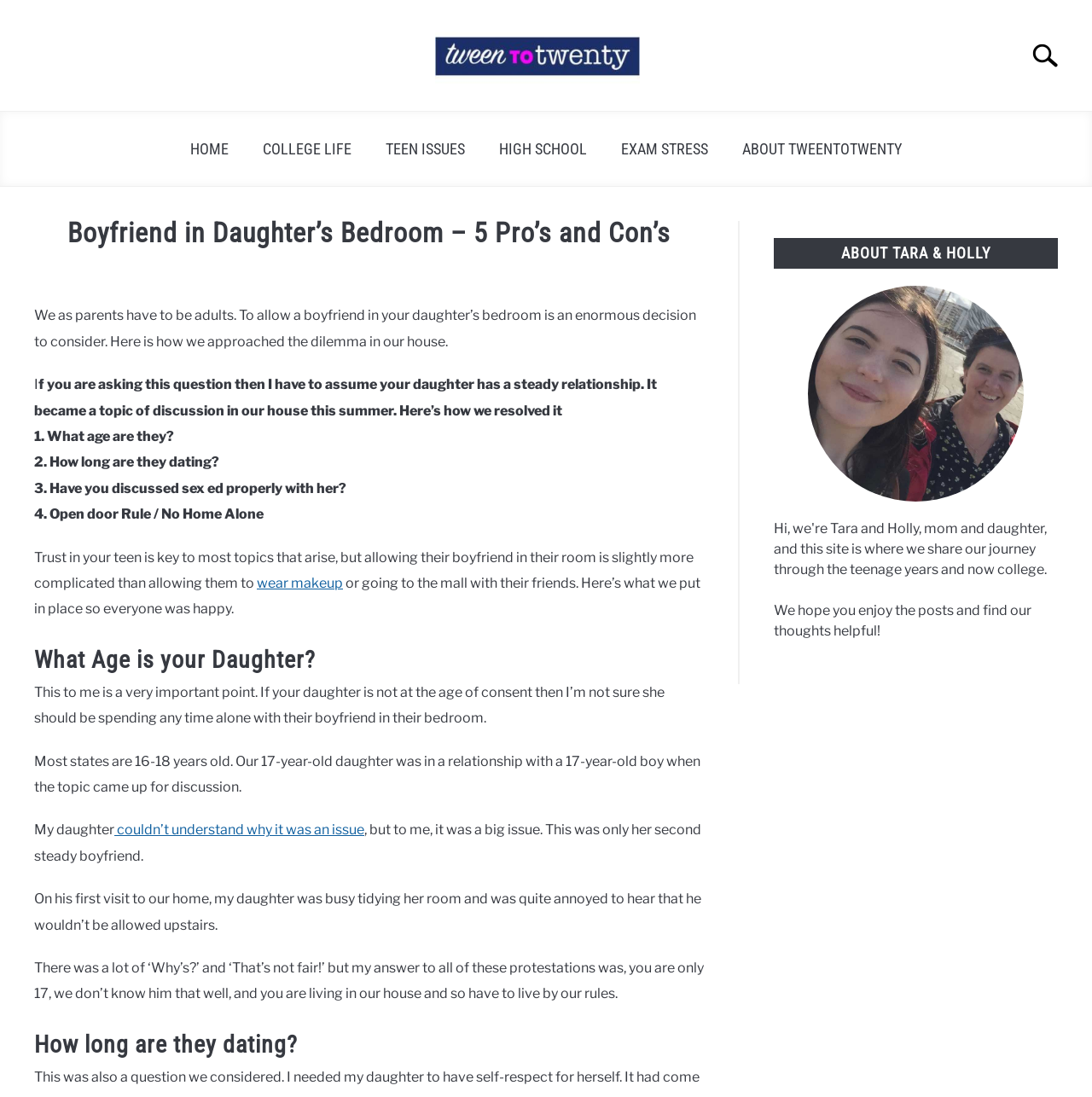Using the element description alt="TweenToTwentyLogo", predict the bounding box coordinates for the UI element. Provide the coordinates in (top-left x, top-left y, bottom-right x, bottom-right y) format with values ranging from 0 to 1.

[0.398, 0.027, 0.586, 0.081]